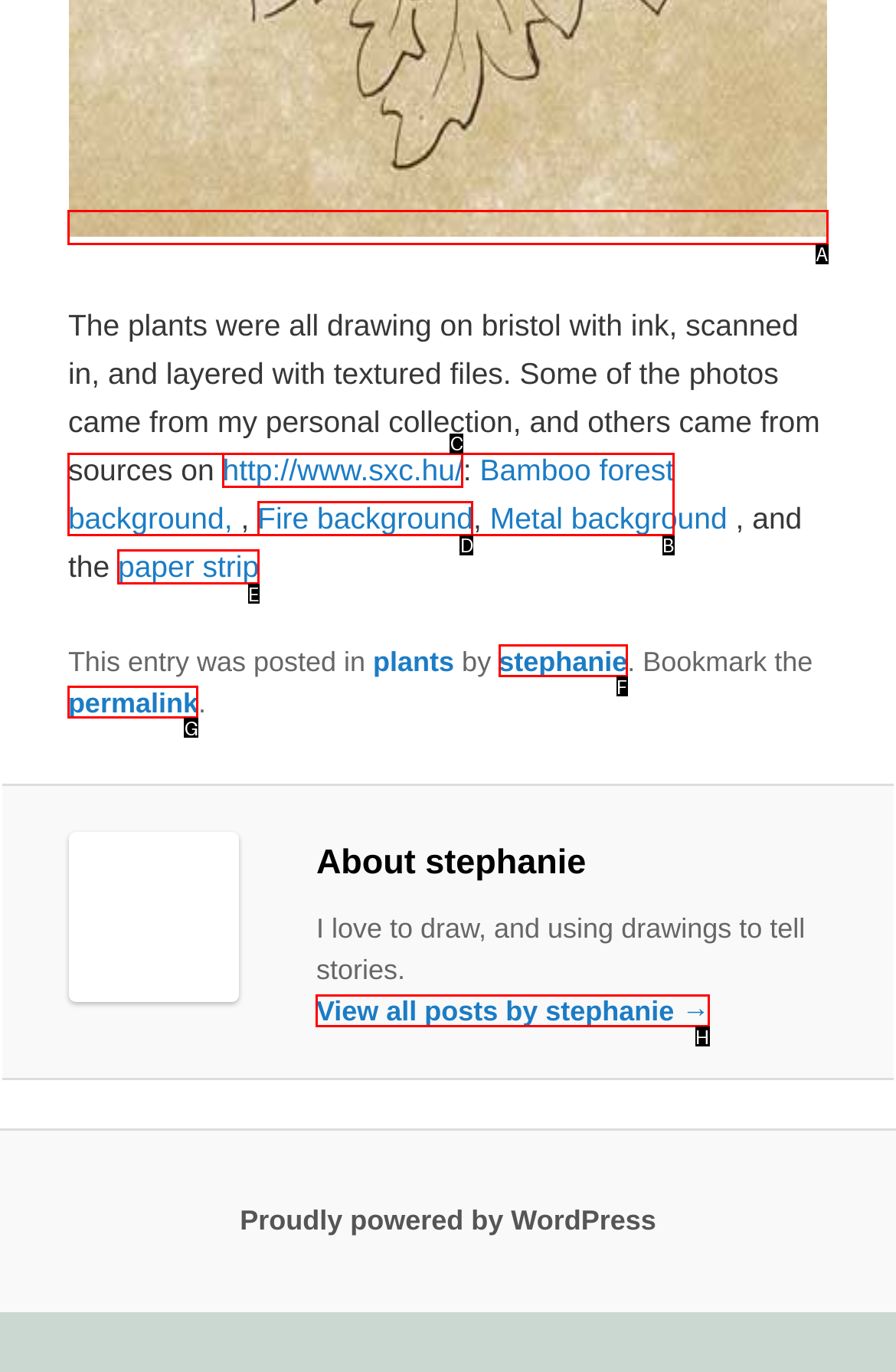Match the HTML element to the given description: stephanie
Indicate the option by its letter.

F